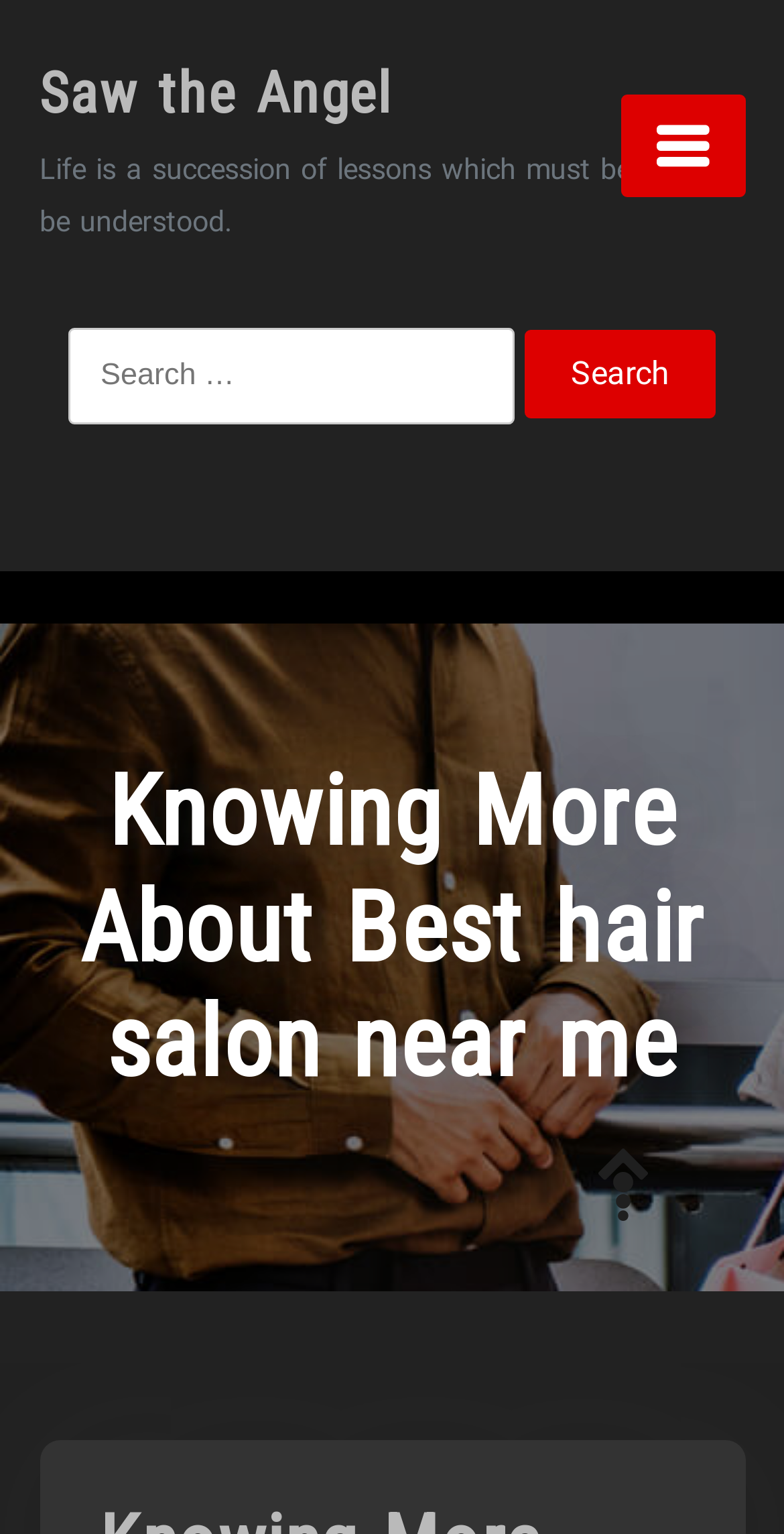Summarize the webpage in an elaborate manner.

The webpage is about a hair salon, specifically "Saw the Angel", with a focus on providing information about the best hair salons near the user's location. 

At the top of the page, there is a heading with the title "Saw the Angel", which is also a clickable link. Below this heading, there is a quote "Life is a succession of lessons which must be lived to be understood." 

To the top right of the page, there is a button with an icon. On the left side of the page, there is a search bar with a label "Search for:" and a text input field. The search bar is accompanied by a "Search" button to its right. 

Further down the page, there is another heading with the title "Knowing More About Best hair salon near me", which takes up a significant portion of the page. At the bottom right of the page, there is a small link with an icon.